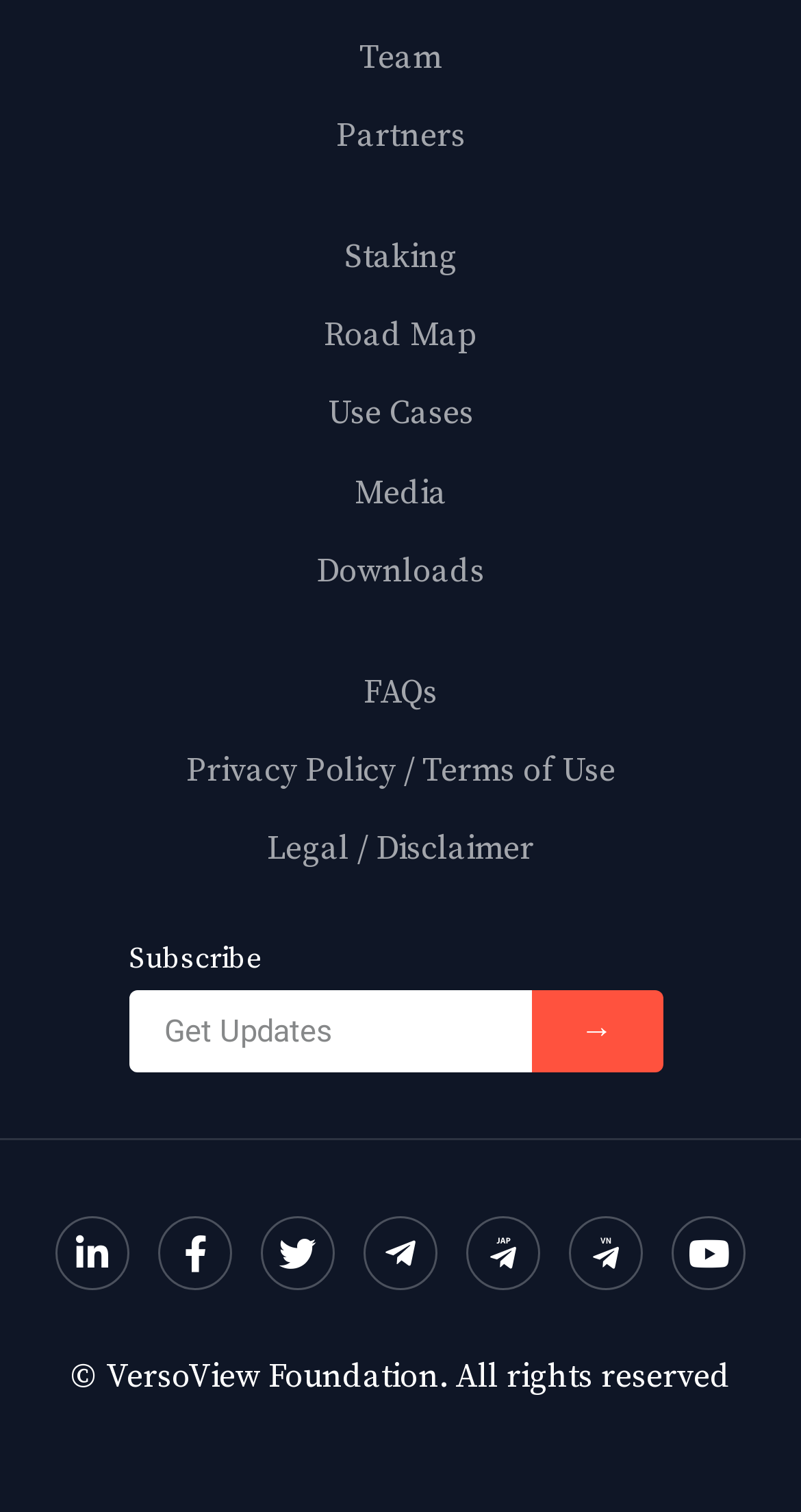Identify the bounding box coordinates for the UI element that matches this description: "Road Map".

[0.404, 0.208, 0.596, 0.235]